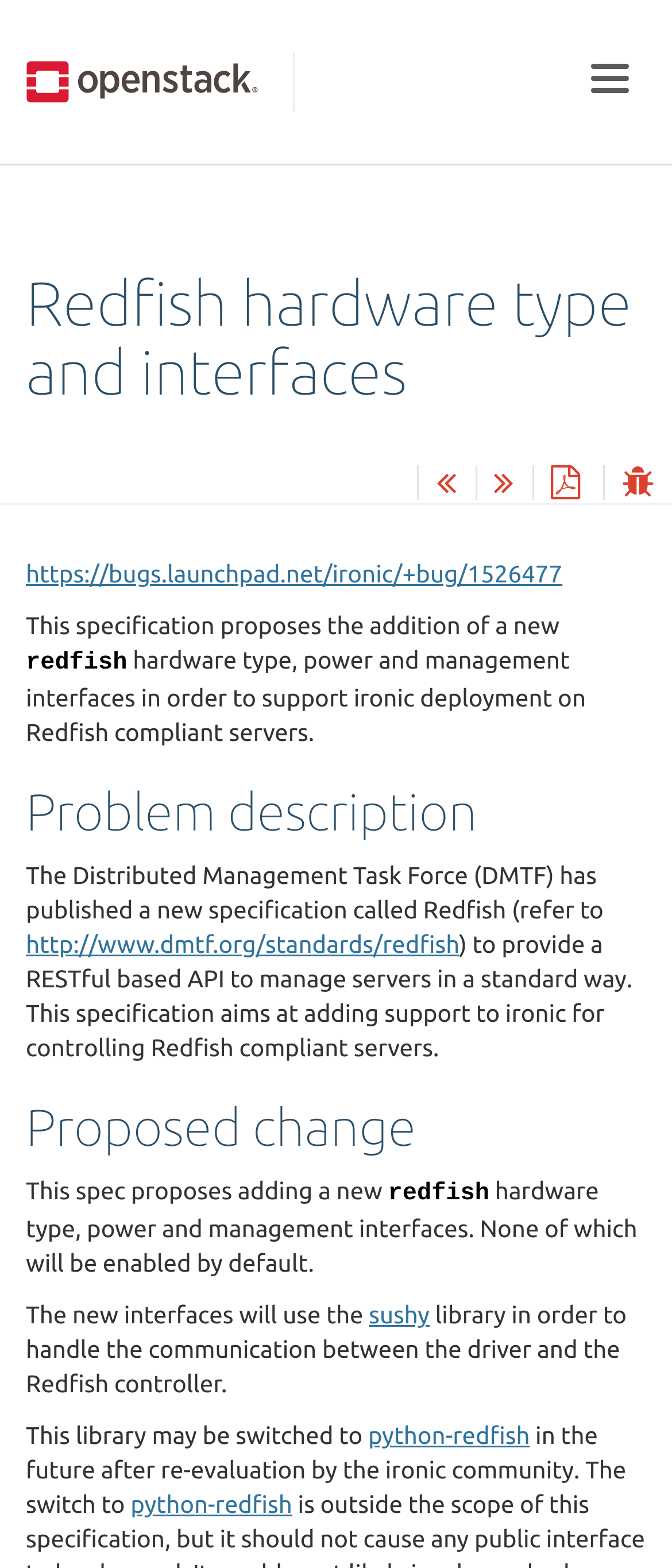Determine the bounding box coordinates of the section I need to click to execute the following instruction: "View the bug report on Launchpad". Provide the coordinates as four float numbers between 0 and 1, i.e., [left, top, right, bottom].

[0.038, 0.357, 0.837, 0.375]